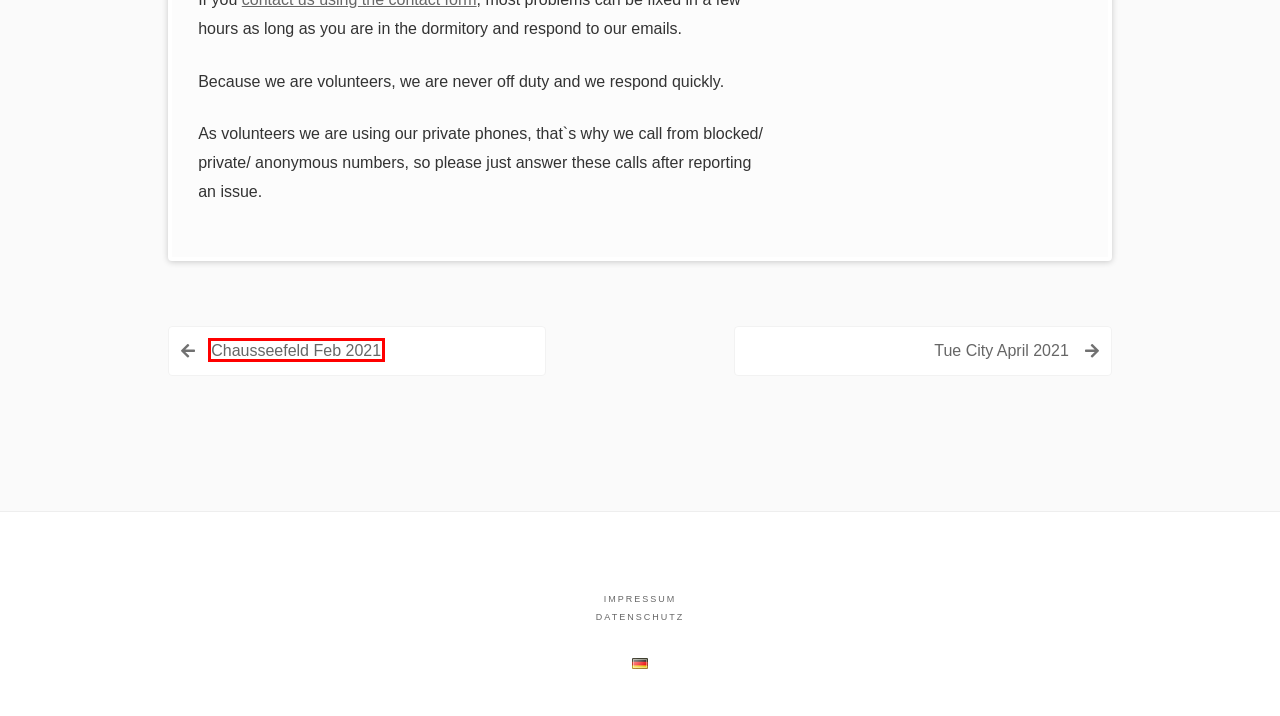Observe the screenshot of a webpage with a red bounding box around an element. Identify the webpage description that best fits the new page after the element inside the bounding box is clicked. The candidates are:
A. Contact – Netz-AK en
B. Impressum – Netz-AK
C. Datenschutz – Netz-AK
D. Synchronize system clock – Netz-AK en
E. Tutorial – Netz-AK en
F. Verify the Network Settings – Netz-AK en
G. Chausseefeld Feb 2021 – Netz-AK en
H. Tue City April 2021 – Netz-AK en

G